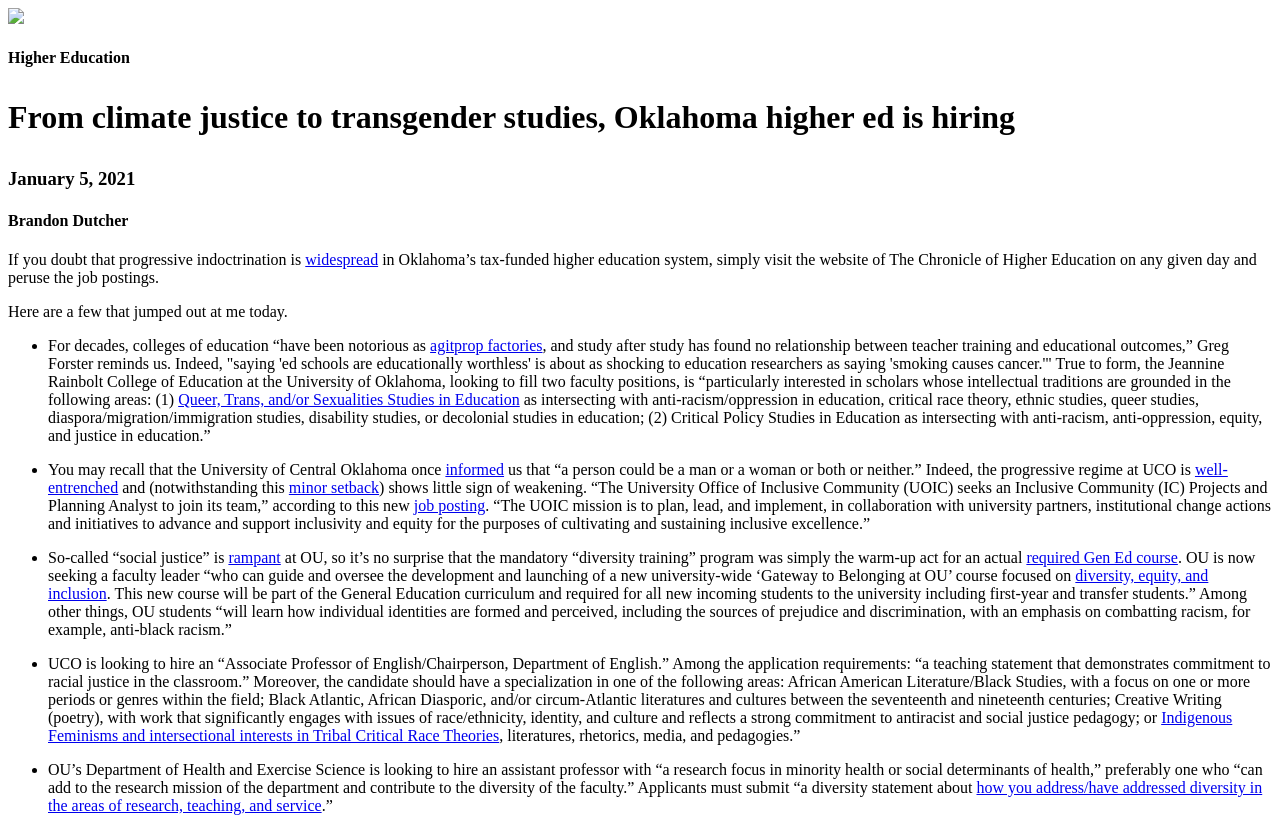Identify the bounding box coordinates for the region to click in order to carry out this instruction: "Explore the link 'Indigenous Feminisms and intersectional interests in Tribal Critical Race Theories'". Provide the coordinates using four float numbers between 0 and 1, formatted as [left, top, right, bottom].

[0.038, 0.861, 0.963, 0.904]